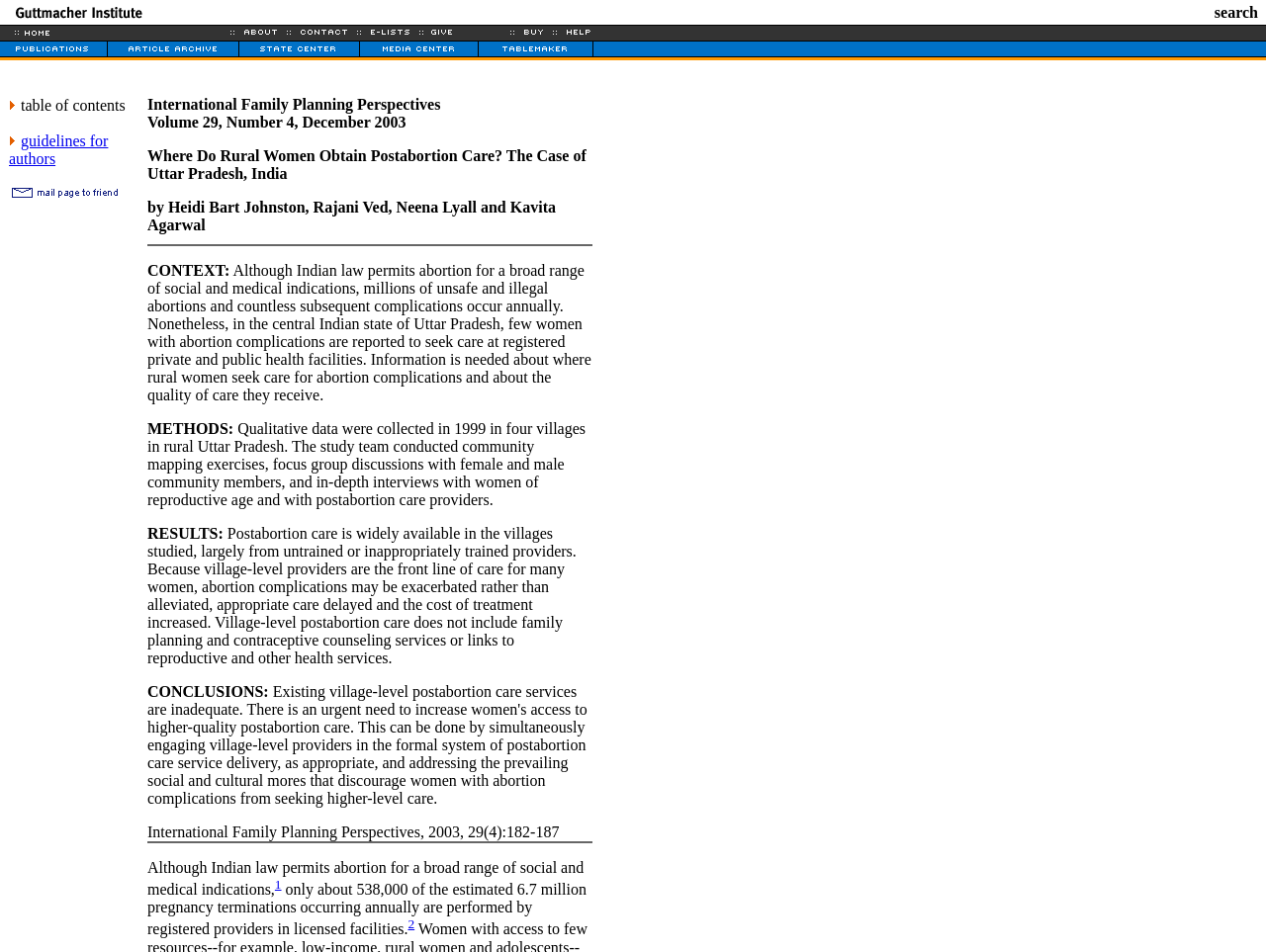Locate the bounding box coordinates of the element that should be clicked to execute the following instruction: "go to the about page".

[0.186, 0.027, 0.226, 0.043]